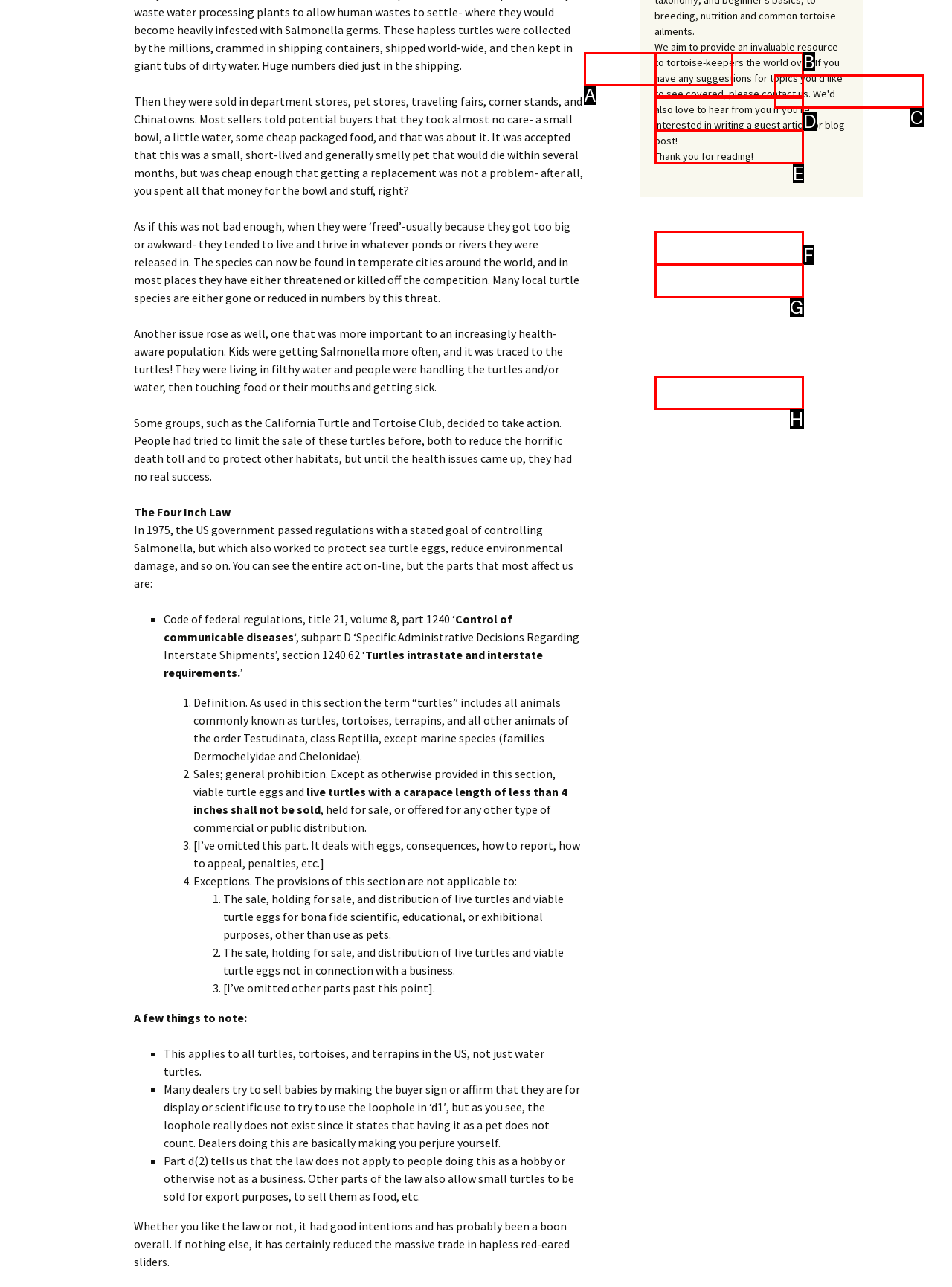Identify the letter corresponding to the UI element that matches this description: Upside Down Tortoise
Answer using only the letter from the provided options.

H